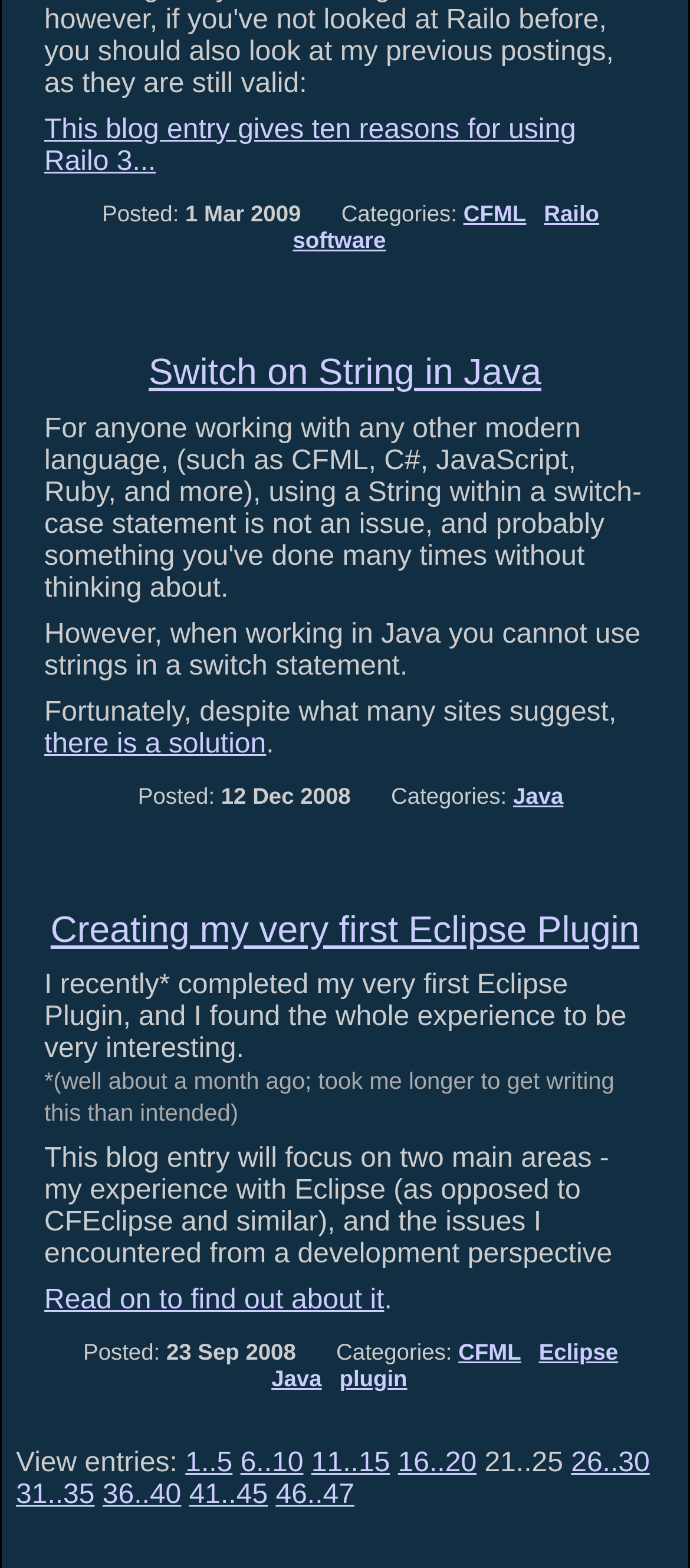Please determine the bounding box coordinates of the element's region to click in order to carry out the following instruction: "View the blog entry about ten reasons for using Railo 3". The coordinates should be four float numbers between 0 and 1, i.e., [left, top, right, bottom].

[0.064, 0.073, 0.835, 0.112]